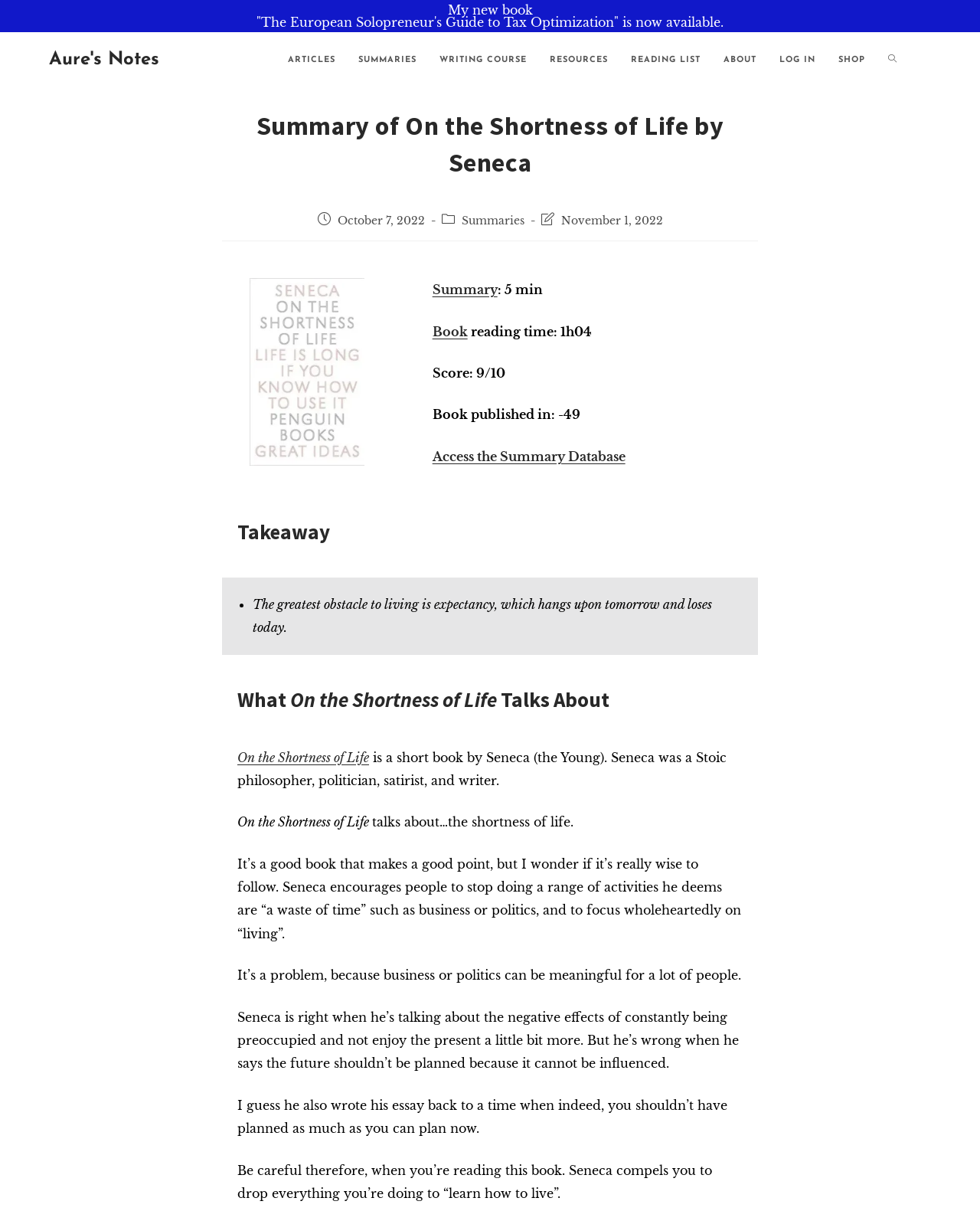Pinpoint the bounding box coordinates of the clickable element needed to complete the instruction: "Click on the 'ARTICLES' link". The coordinates should be provided as four float numbers between 0 and 1: [left, top, right, bottom].

[0.282, 0.027, 0.354, 0.073]